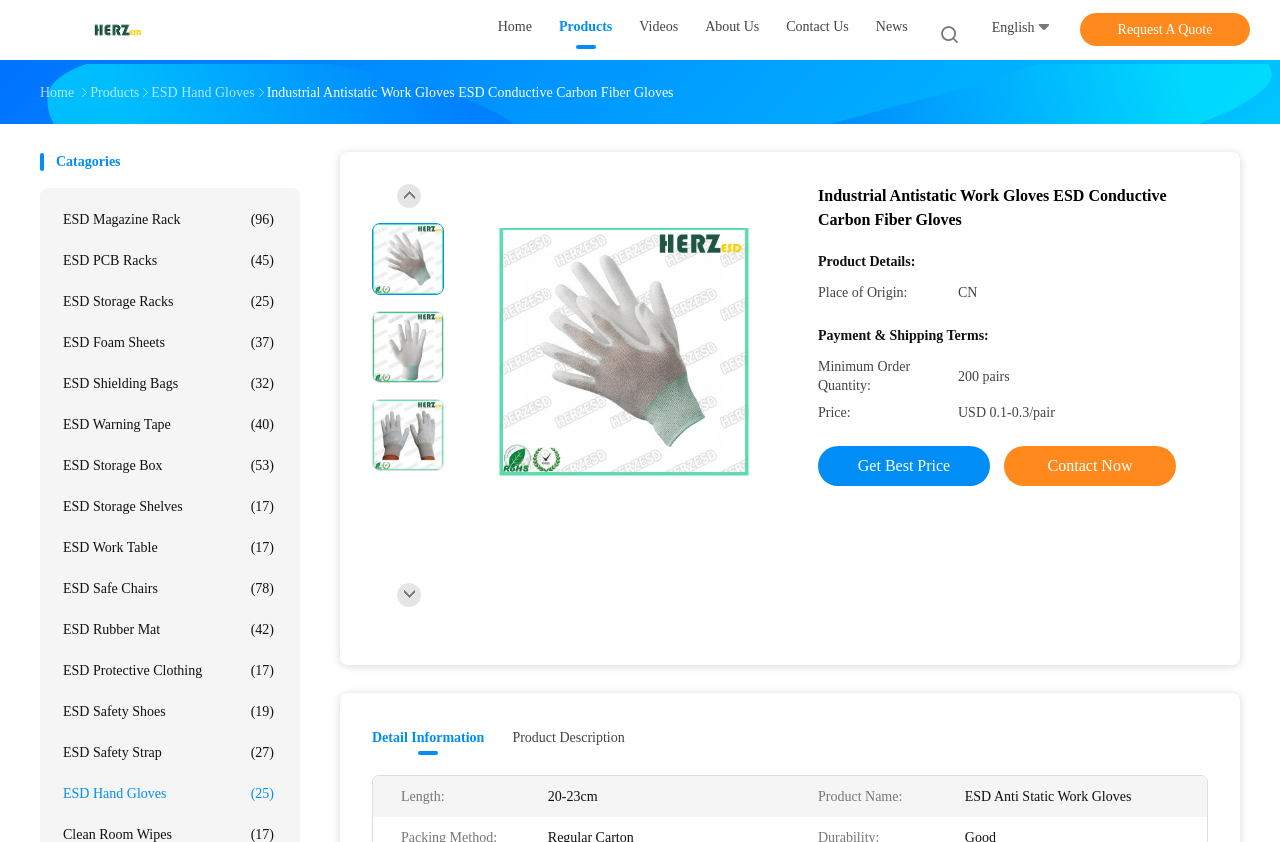Give a one-word or short phrase answer to this question: 
What is the company name?

Shanghai Herzesd Industrial Co., Ltd